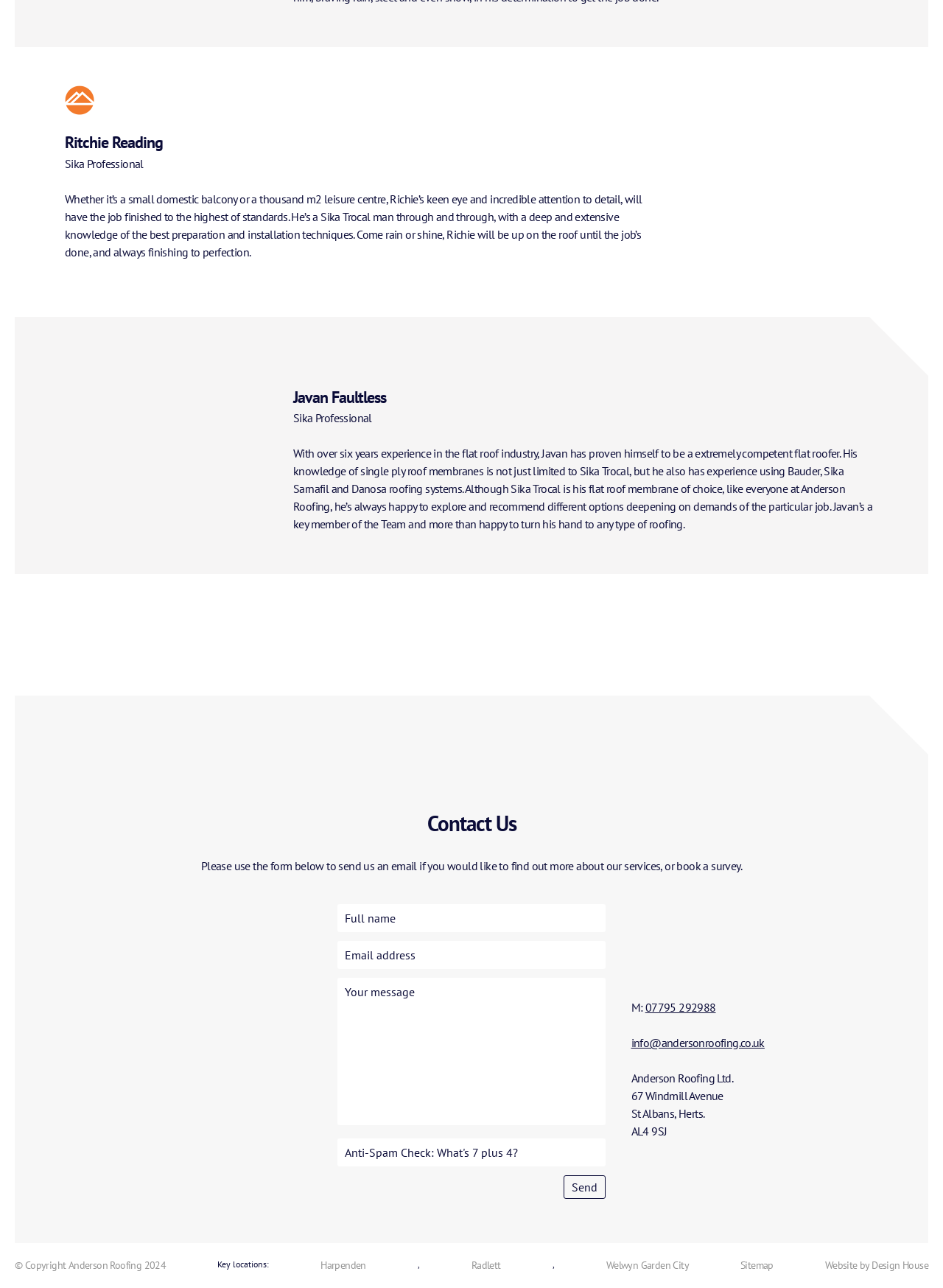Specify the bounding box coordinates of the element's area that should be clicked to execute the given instruction: "Enter email address". The coordinates should be four float numbers between 0 and 1, i.e., [left, top, right, bottom].

[0.358, 0.731, 0.642, 0.753]